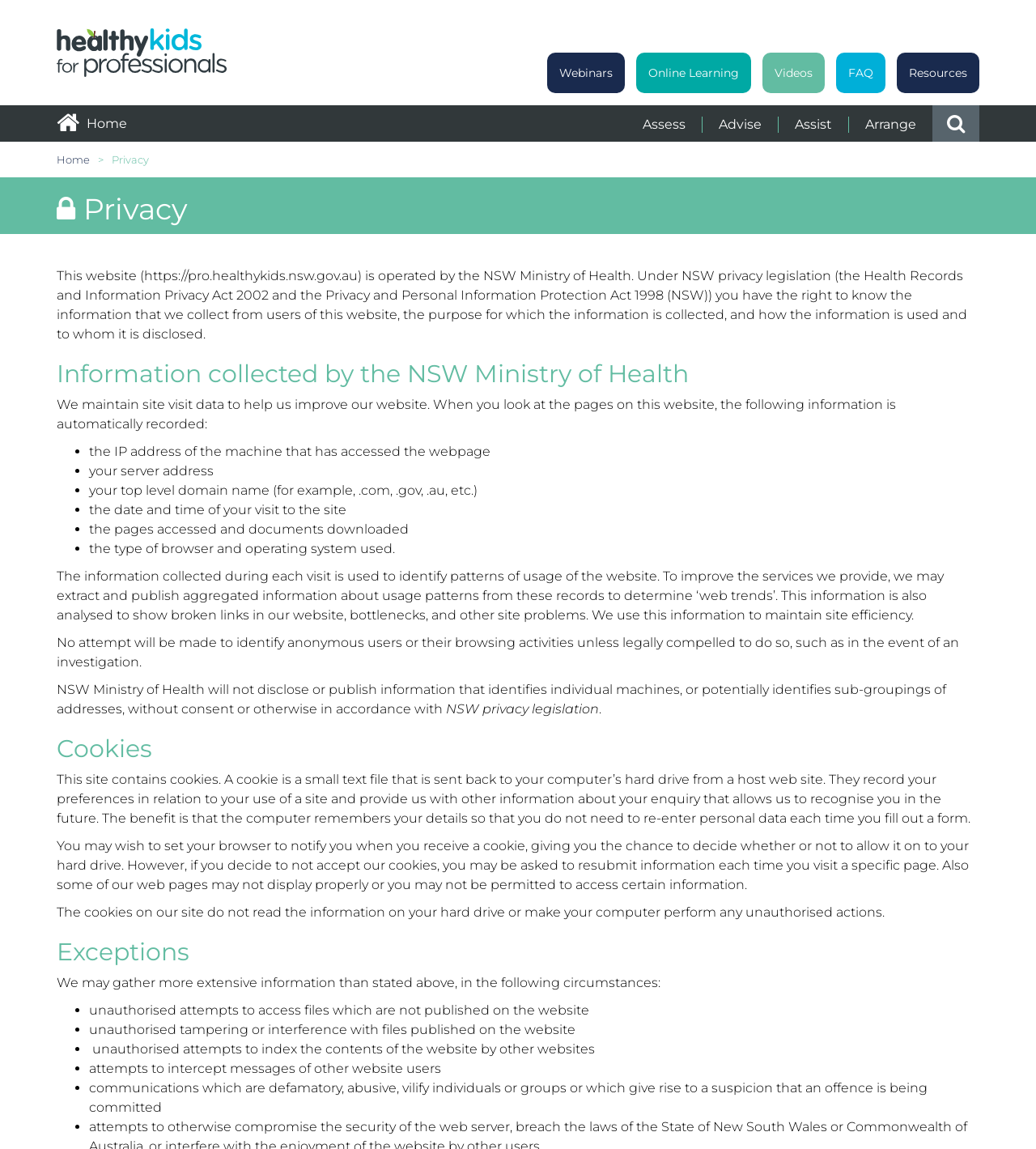Find the bounding box coordinates for the element that must be clicked to complete the instruction: "Click on the 'Assess' link". The coordinates should be four float numbers between 0 and 1, indicated as [left, top, right, bottom].

[0.605, 0.102, 0.678, 0.116]